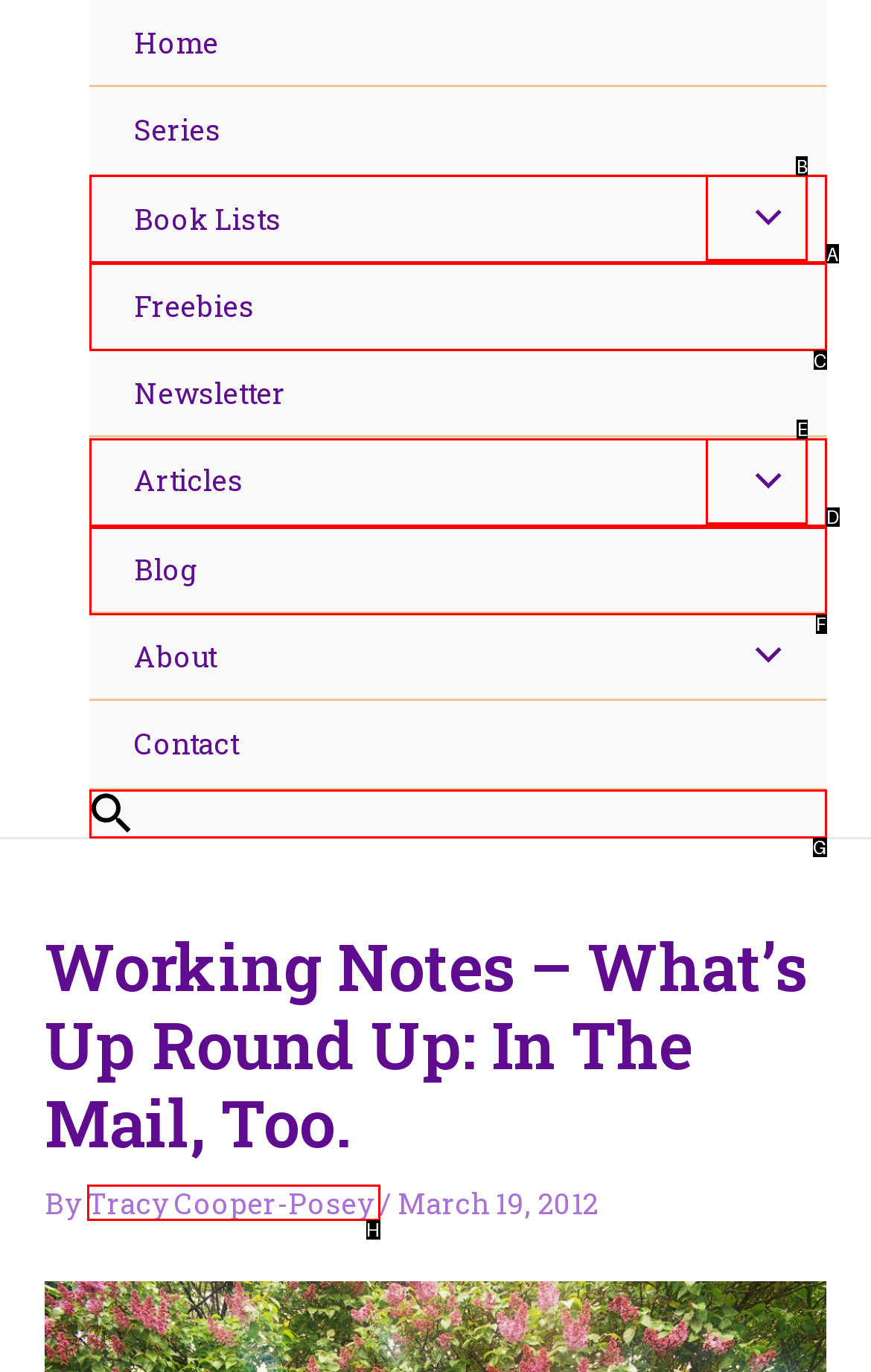Tell me which element should be clicked to achieve the following objective: visit blog
Reply with the letter of the correct option from the displayed choices.

F